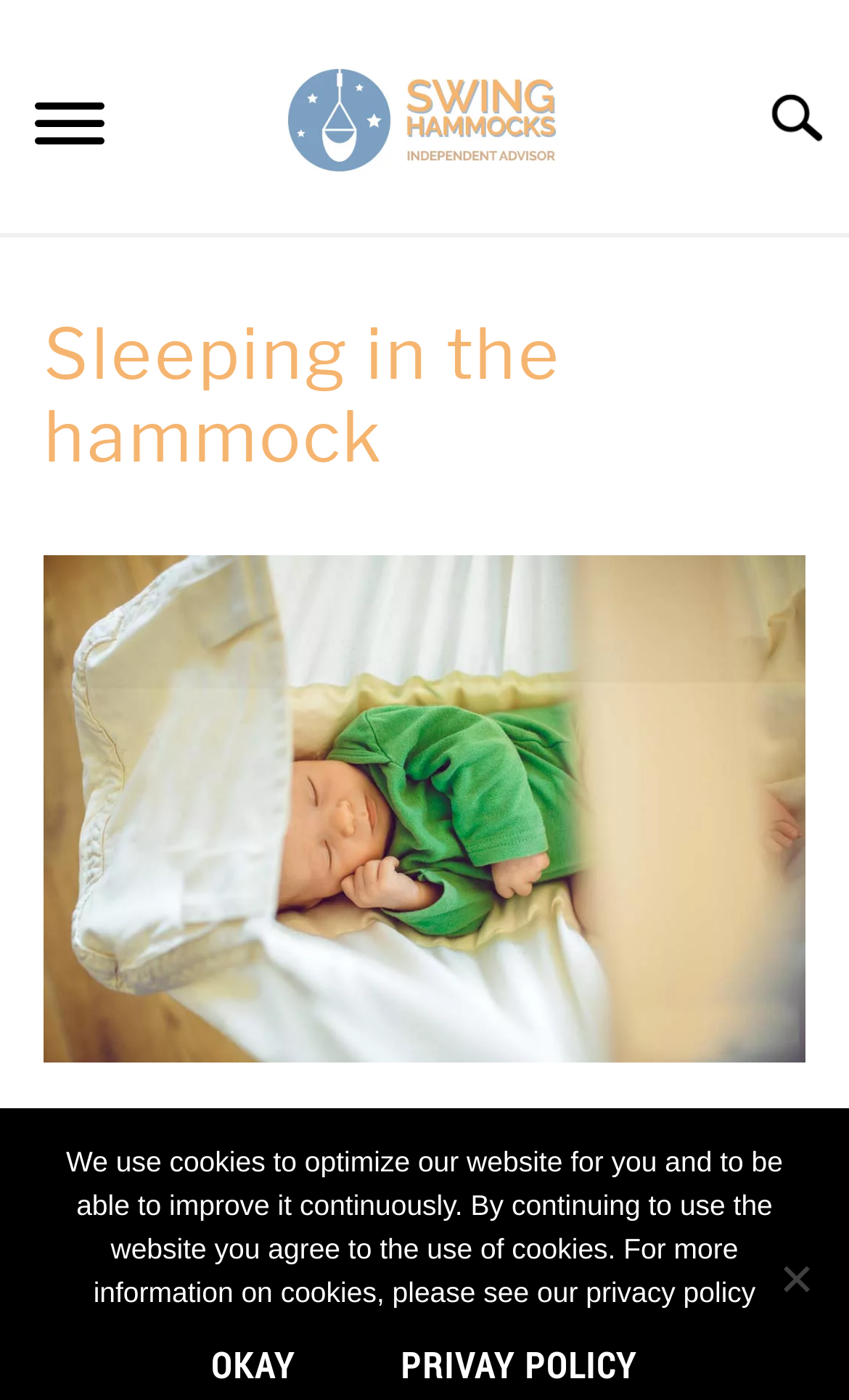Explain the webpage's layout and main content in detail.

The webpage is about baby sleep hammocks, specifically providing tips and guidance on handling them. At the top left corner, there is a menu button labeled "Menu". Next to it, on the top center, is the "Swing Hammocks" logo, which is an image. 

Below the logo, there are four horizontal links: "GENERAL", "HANDLING", "HEALTH", and "SAFETY", spanning the entire width of the page. 

Under the "SAFETY" link, there is a header section with a heading "Sleeping in the hammock". Below the heading, there is an image related to getting used to the swing hammock for babies. 

To the right of the image, there is a paragraph of text that starts with "A" and mentions "sleep hammock" and how it "could change your life!". 

At the bottom of the page, there is a notification about the use of cookies, with a brief description and two options: "OKAY" and "PRIVACY POLICY". On the bottom right corner, there is a "Nein" button.